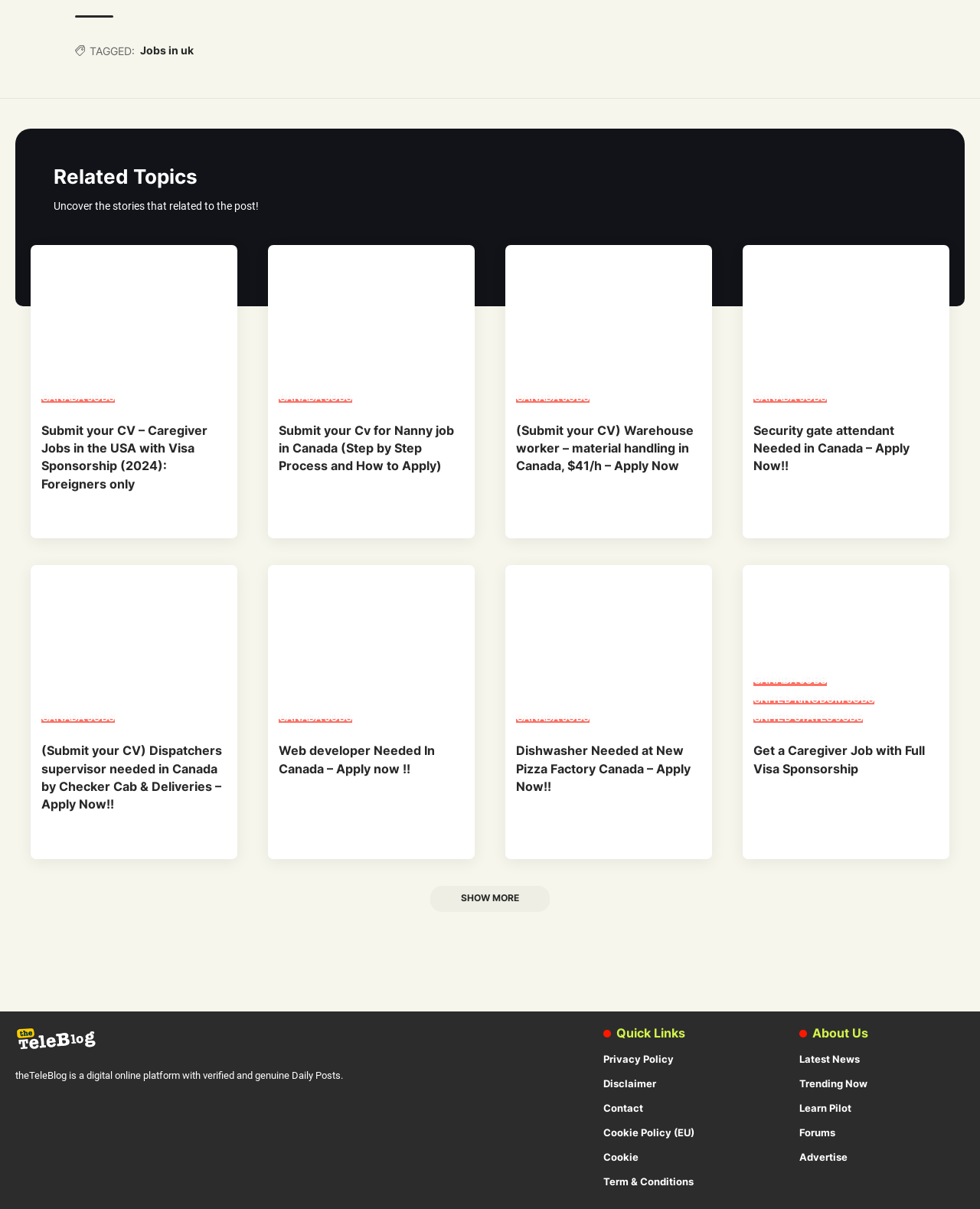Identify the bounding box for the UI element described as: "Canada Jobs". Ensure the coordinates are four float numbers between 0 and 1, formatted as [left, top, right, bottom].

[0.042, 0.589, 0.117, 0.598]